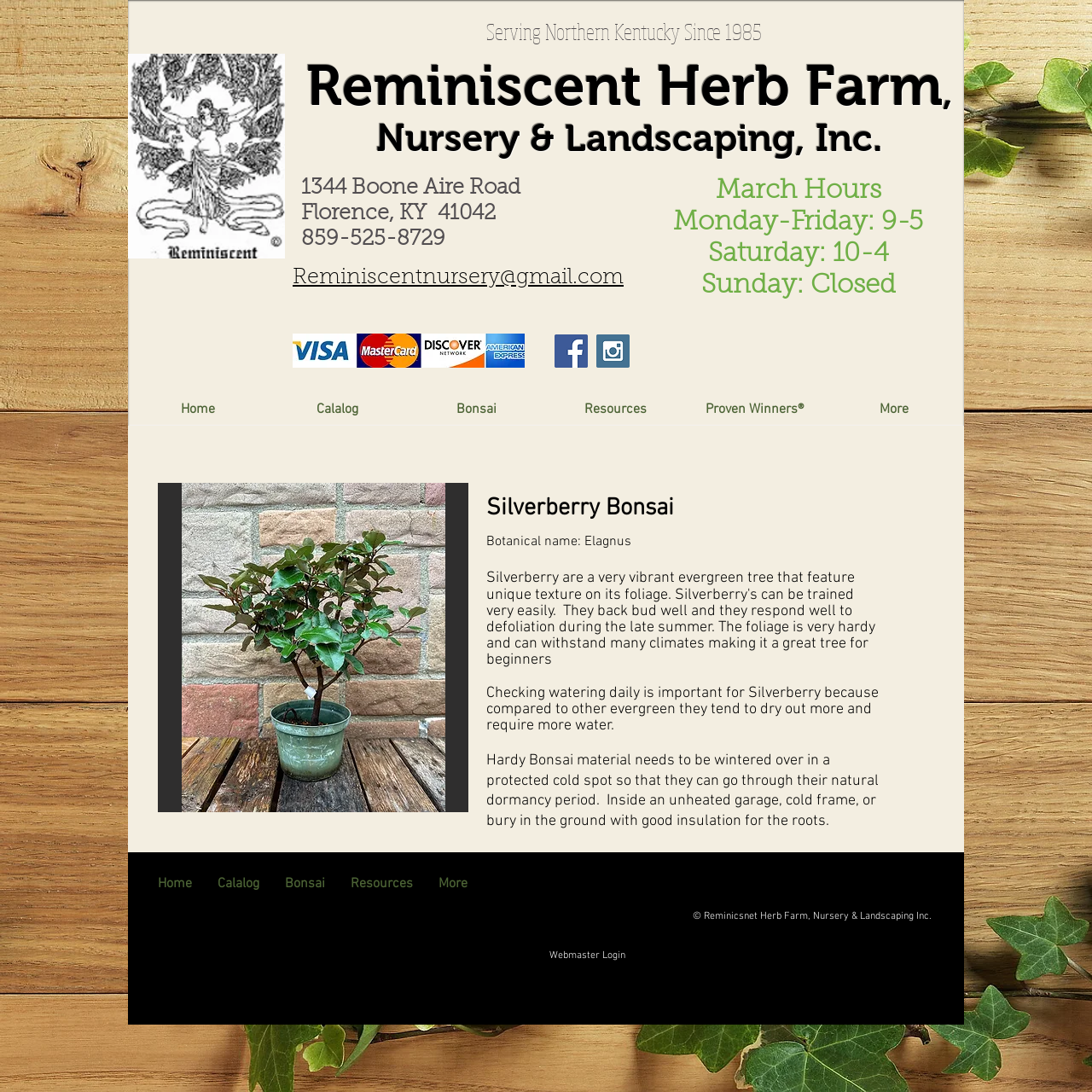Find the bounding box coordinates for the UI element whose description is: "Home". The coordinates should be four float numbers between 0 and 1, in the format [left, top, right, bottom].

[0.117, 0.361, 0.245, 0.39]